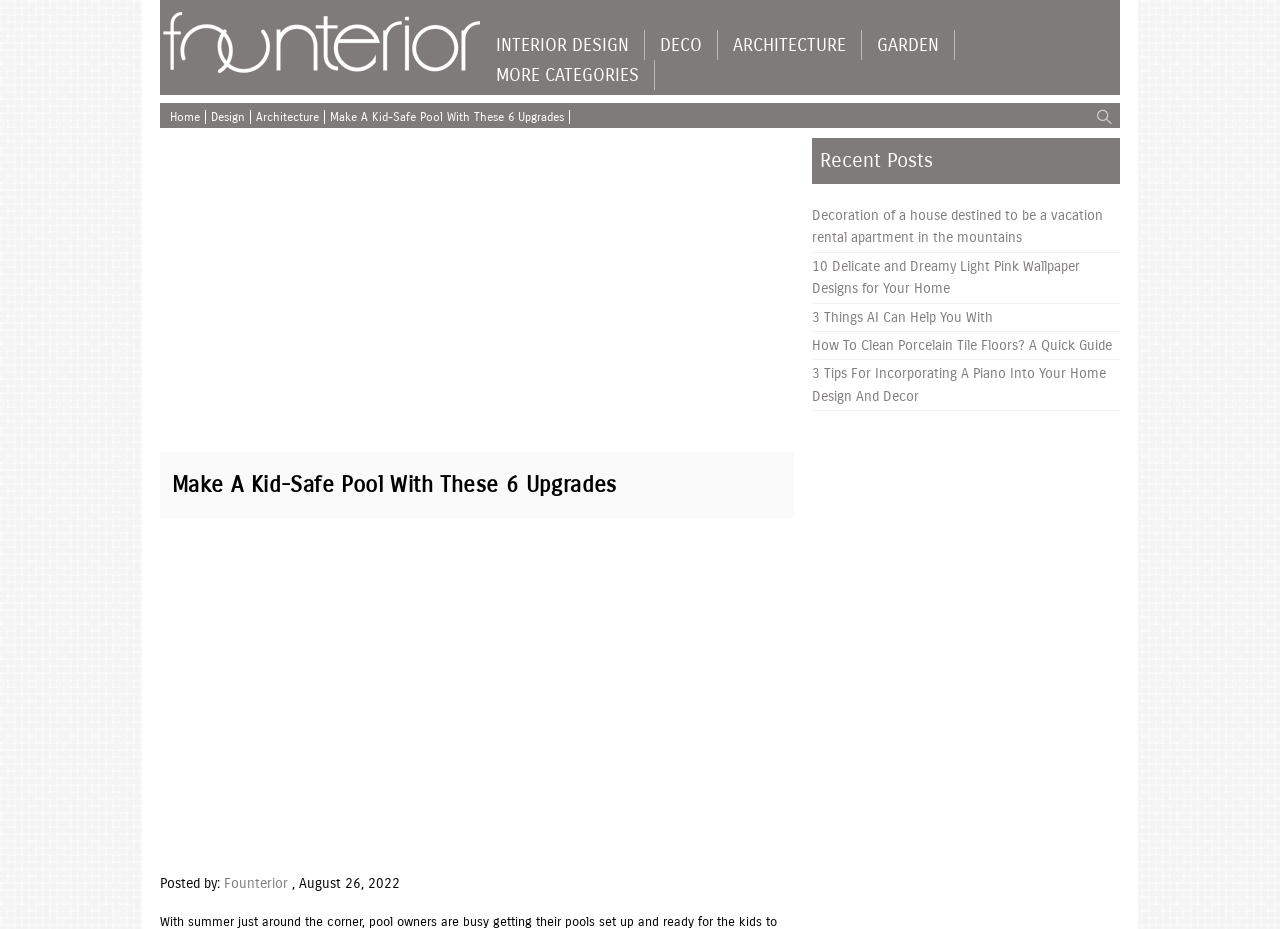Use one word or a short phrase to answer the question provided: 
What is the date of the article 'Make A Kid-Safe Pool With These 6 Upgrades'?

August 26, 2022